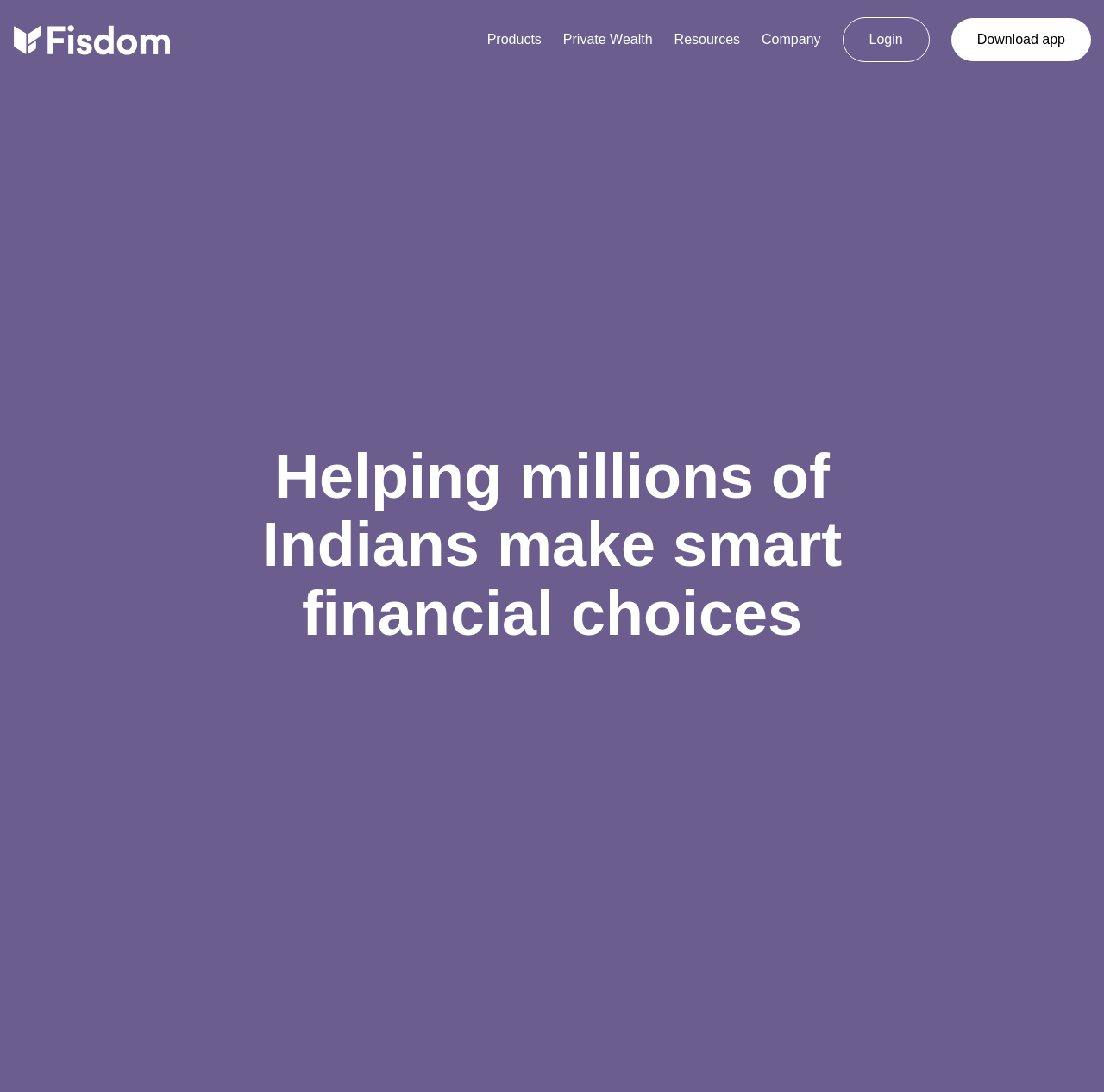Answer the question below with a single word or a brief phrase: 
What is the company behind Fisdom?

Finwizard Technology Pvt Ltd